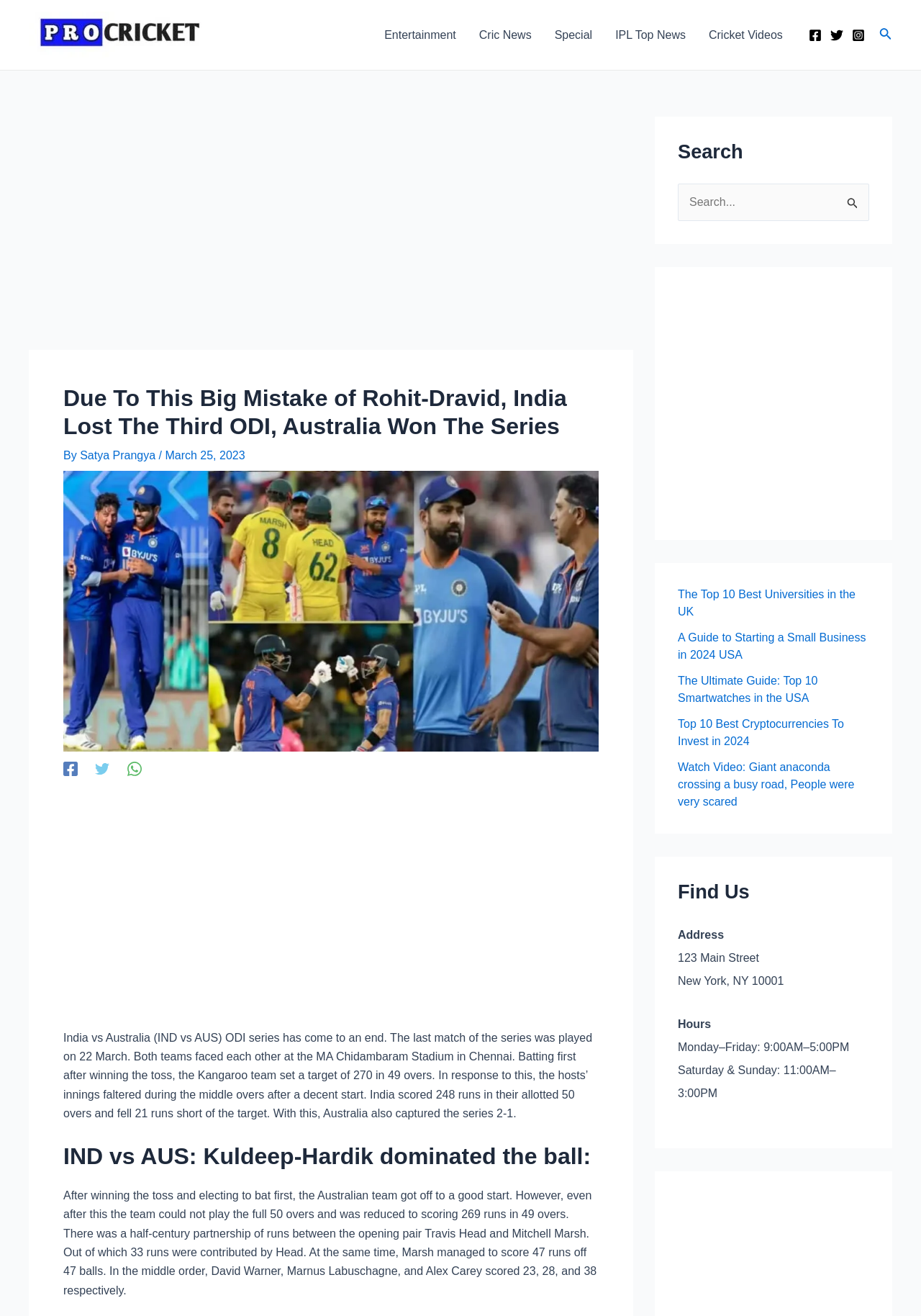How many runs did India score in their allotted 50 overs?
Please provide a single word or phrase in response based on the screenshot.

248